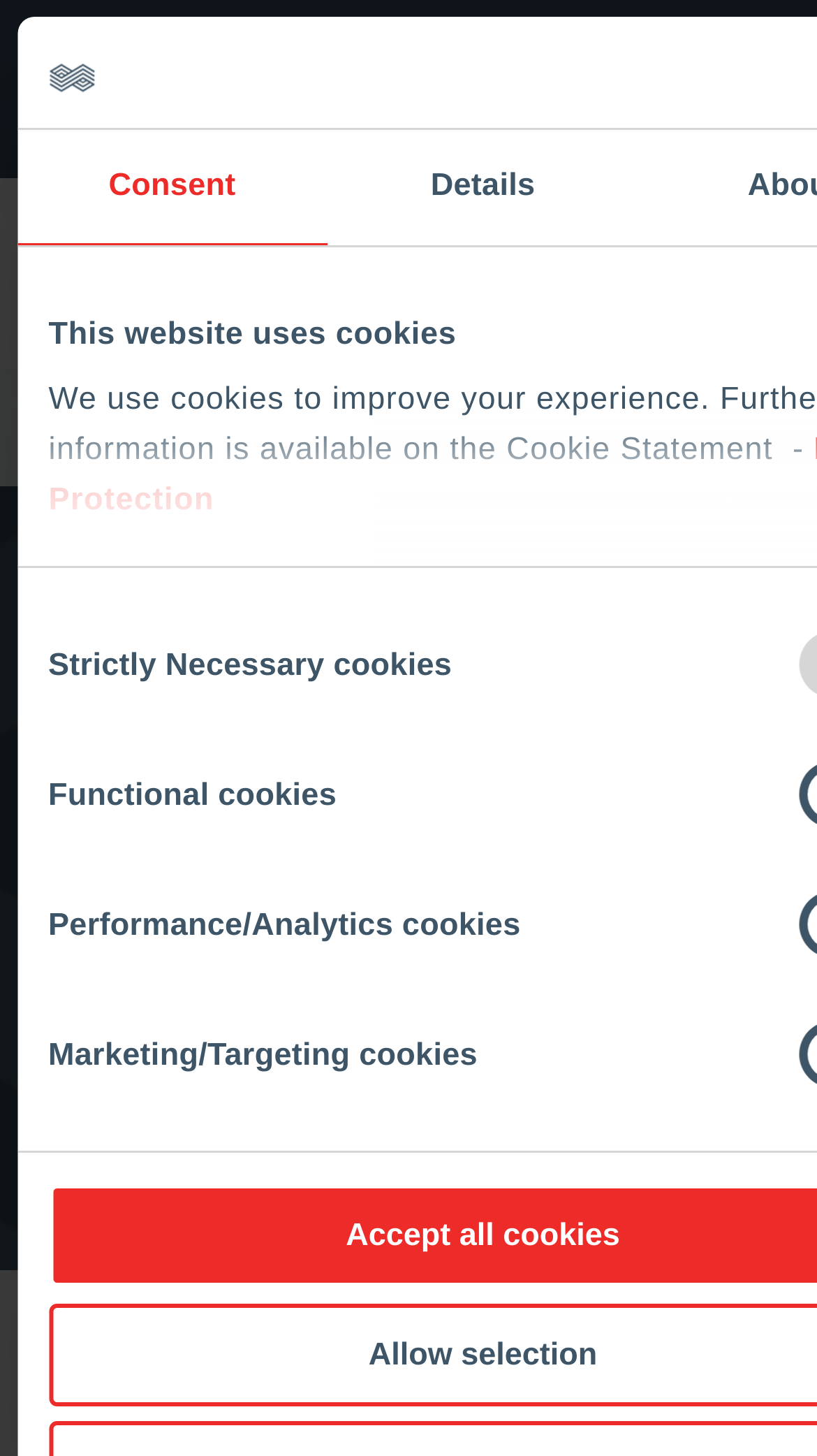Identify the bounding box coordinates for the UI element that matches this description: "RHI Magnesita Investors".

[0.136, 0.27, 0.472, 0.29]